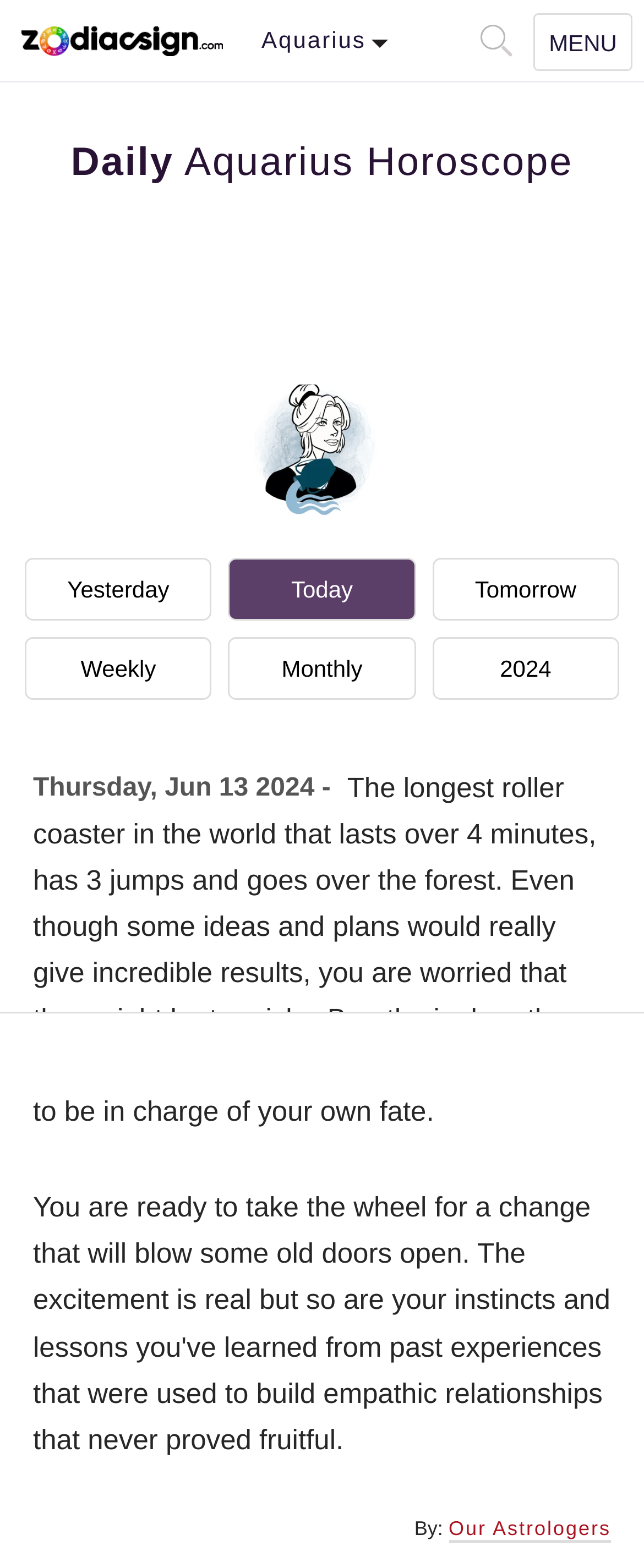Indicate the bounding box coordinates of the clickable region to achieve the following instruction: "View the 'Soon I Will Be Invincible' book review."

None